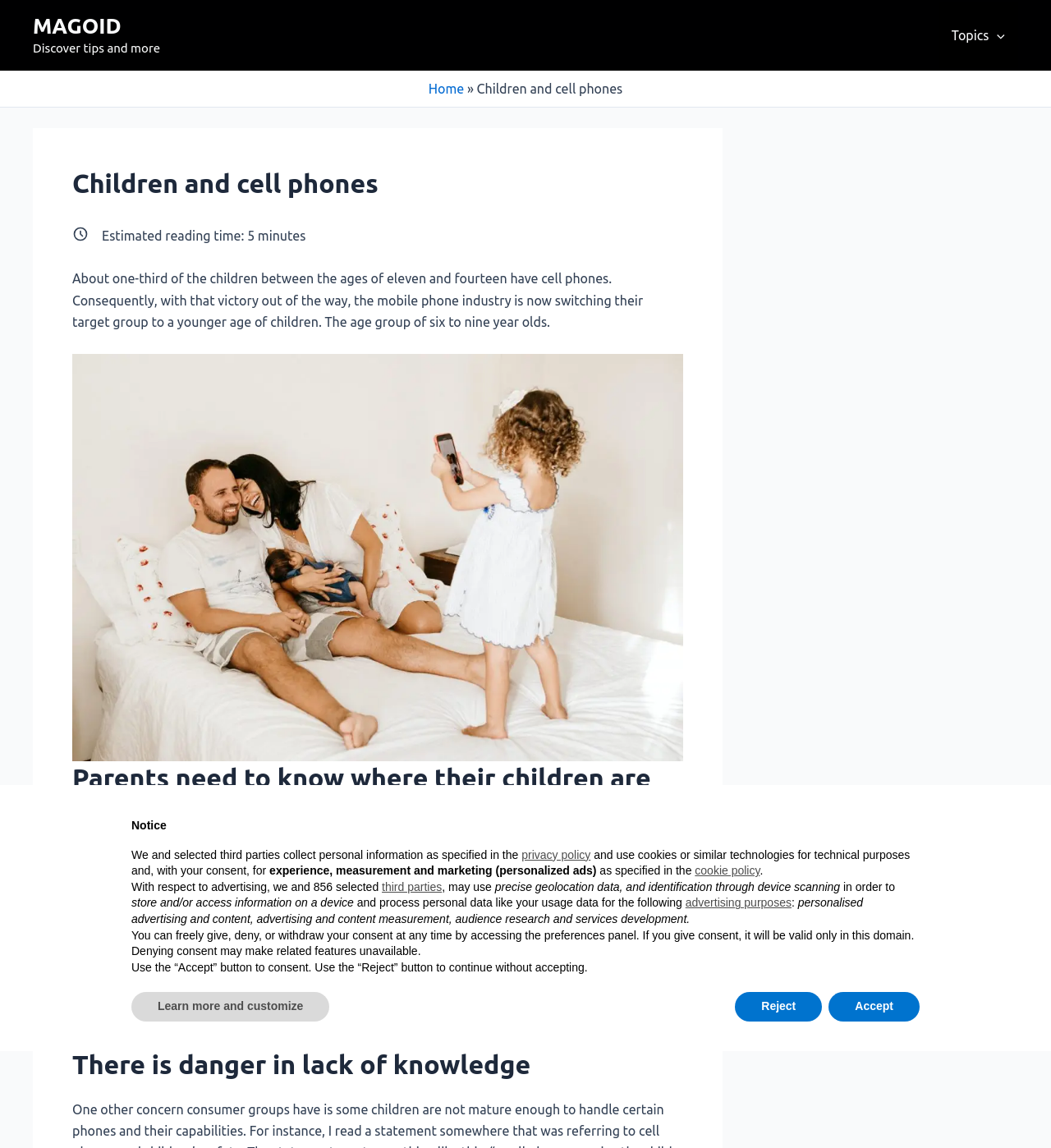Show the bounding box coordinates of the element that should be clicked to complete the task: "Read more about 'Children and cell phones'".

[0.454, 0.071, 0.592, 0.084]